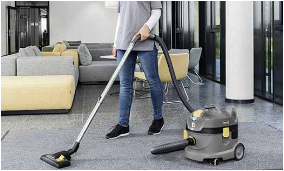Offer an in-depth description of the image shown.

The image depicts a person utilizing a vacuum cleaner in a modern office setting. The individual is dressed casually in a grey shirt and blue jeans, demonstrating an efficient cleaning method using an upright vacuum. The vacuum cleaner, designed with a robust build, is positioned on the floor, highlighting its functionality in maintaining cleanliness in commercial spaces. 

Surrounding the person are contemporary office furnishings, including a well-structured seating area featuring a large grey couch and light-colored chairs, which together create a welcoming and professional atmosphere. This scene emphasizes the importance of cleanliness and organization in a corporate environment, aligning with the theme of corporate office cleaning, as referenced in the surrounding content.